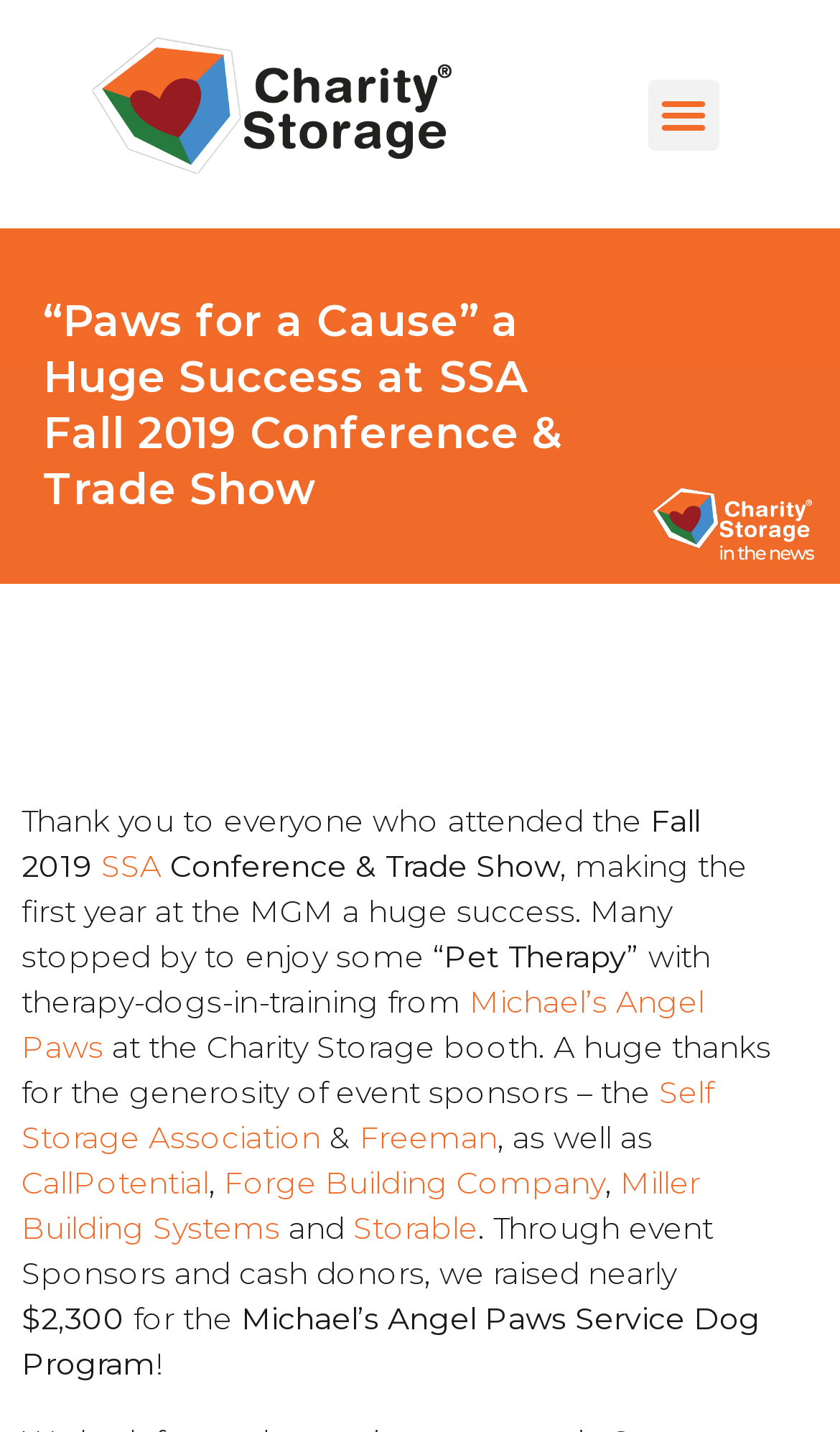Explain the webpage's design and content in an elaborate manner.

The webpage is about the success of the "Paws for a Cause" event at the SSA Fall 2019 Conference & Trade Show. At the top left of the page, there is a Charity Storage logo, which is an image linked to the Charity Storage website. On the top right, there is a menu button.

The main content of the page starts with a heading that reads "“Paws for a Cause” a Huge Success at SSA Fall 2019 Conference & Trade Show". Below the heading, there is a paragraph of text that expresses gratitude to everyone who attended the event, making it a huge success at the MGM. The text also mentions that many people stopped by to enjoy some "Pet Therapy" with therapy-dogs-in-training from Michael’s Angel Paws at the Charity Storage booth.

The page then lists the event sponsors, including the Self Storage Association, Freeman, CallPotential, Forge Building Company, Miller Building Systems, and Storable. The text mentions that through these sponsors and cash donors, nearly $2,300 was raised for the Michael’s Angel Paws Service Dog Program. The page ends with an exclamation mark.

There are several links on the page, including links to the Charity Storage website, the SSA website, and the websites of the event sponsors. The page also contains several static text elements that provide additional information about the event and its sponsors.